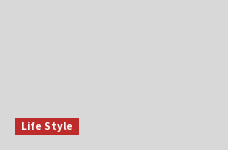Answer this question using a single word or a brief phrase:
What type of content might the button lead to?

lifestyle topics